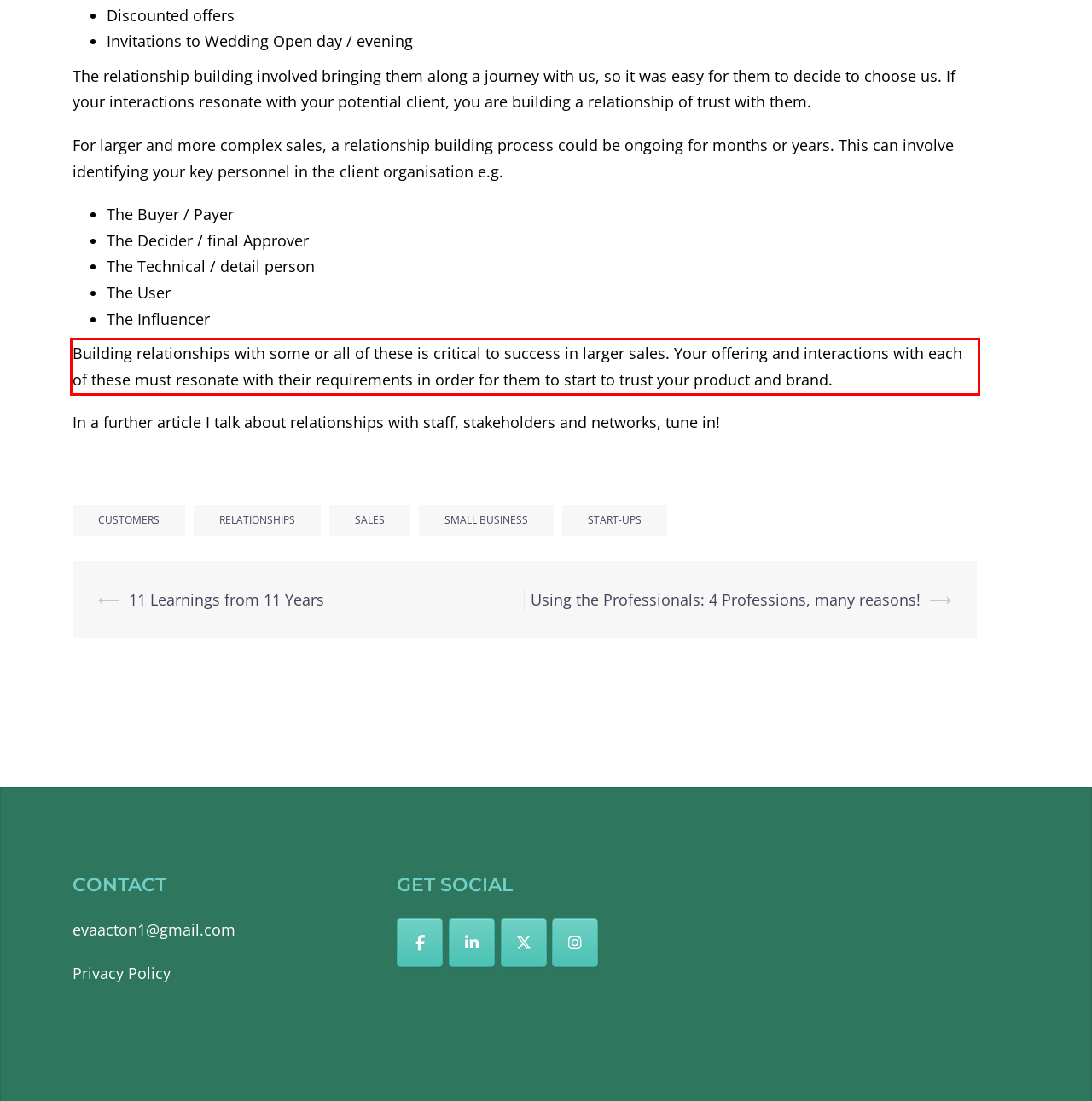You have a screenshot of a webpage where a UI element is enclosed in a red rectangle. Perform OCR to capture the text inside this red rectangle.

Building relationships with some or all of these is critical to success in larger sales. Your offering and interactions with each of these must resonate with their requirements in order for them to start to trust your product and brand.